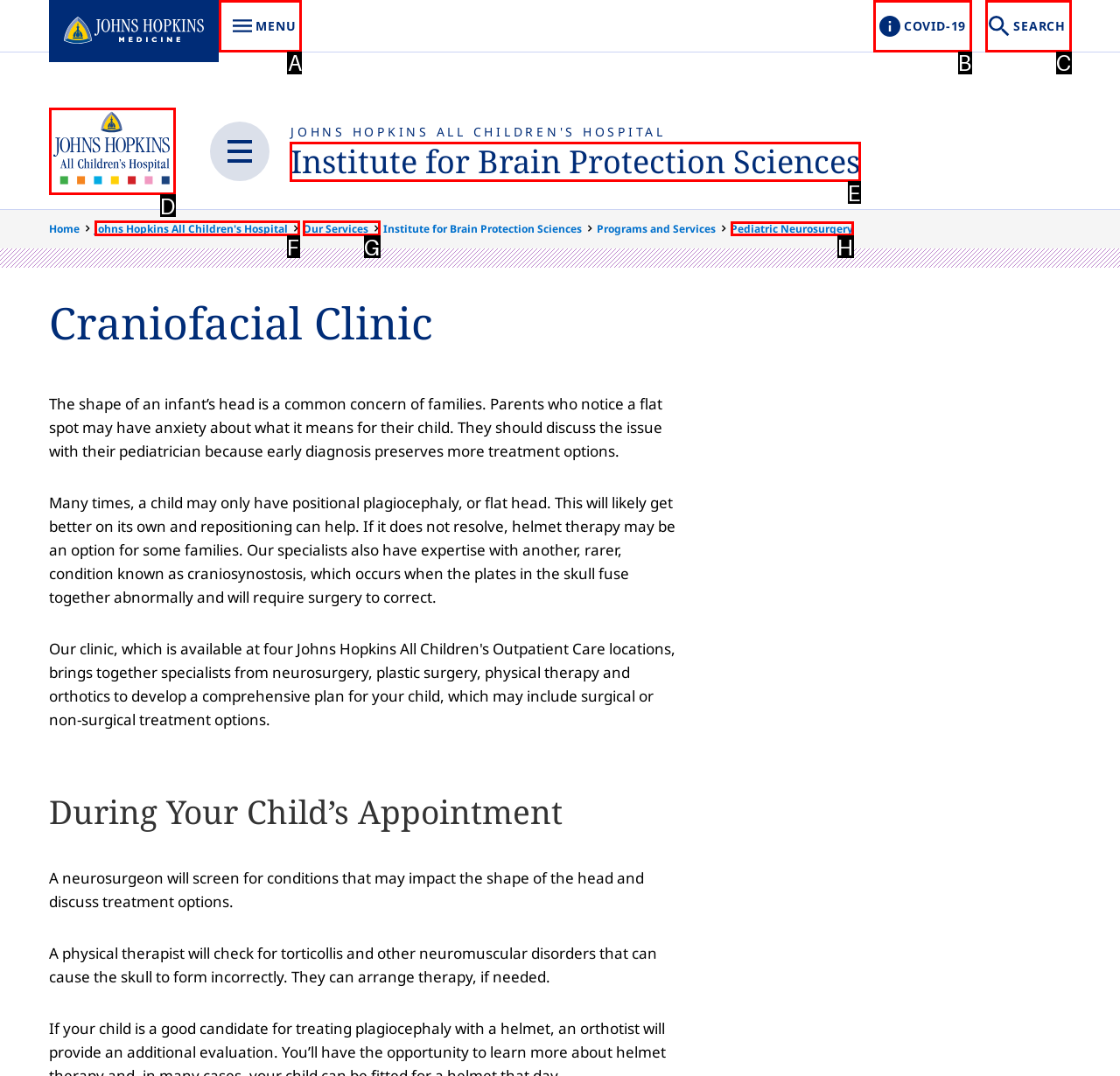Point out the letter of the HTML element you should click on to execute the task: Go to Institute for Brain Protection Sciences
Reply with the letter from the given options.

E